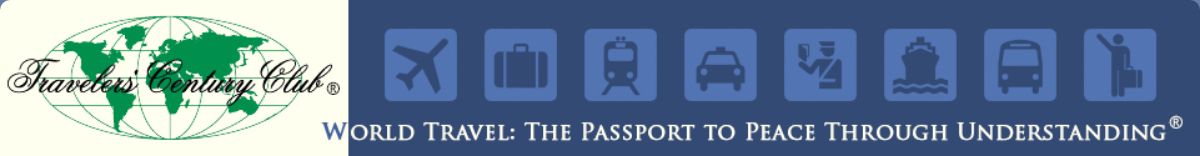Describe the image with as much detail as possible.

The image features the logo and tagline of the Travelers' Century Club, an organization that promotes global travel and cultural understanding. The logo showcases a stylized globe in green, emphasizing their mission of connecting individuals through exploration. Accompanying the logo is the phrase "World Travel: The Passport to Peace Through Understanding," which highlights the club’s commitment to fostering international camaraderie and peace through travel experiences. Beneath the tagline, a series of icons representing various modes of travel, including airplanes, suitcases, trains, and more, are depicted against a blue background, further symbolizing the diverse journeys members undertake worldwide. This visual representation encapsulates the essence of the club’s vision and dedication to adventure and mutual understanding among travelers.